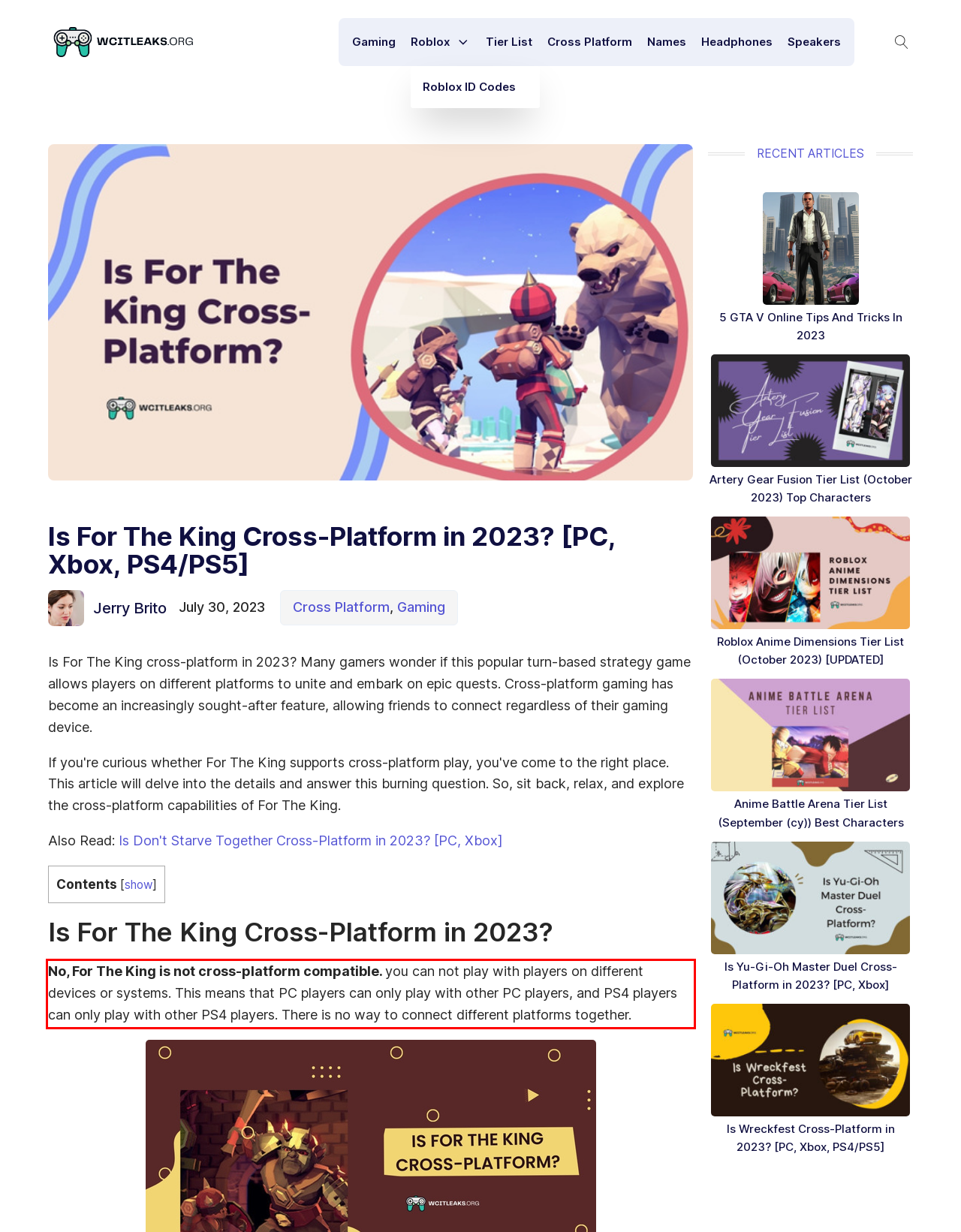Within the screenshot of the webpage, there is a red rectangle. Please recognize and generate the text content inside this red bounding box.

No, For The King is not cross-platform compatible. you can not play with players on different devices or systems. This means that PC players can only play with other PC players, and PS4 players can only play with other PS4 players. There is no way to connect different platforms together.